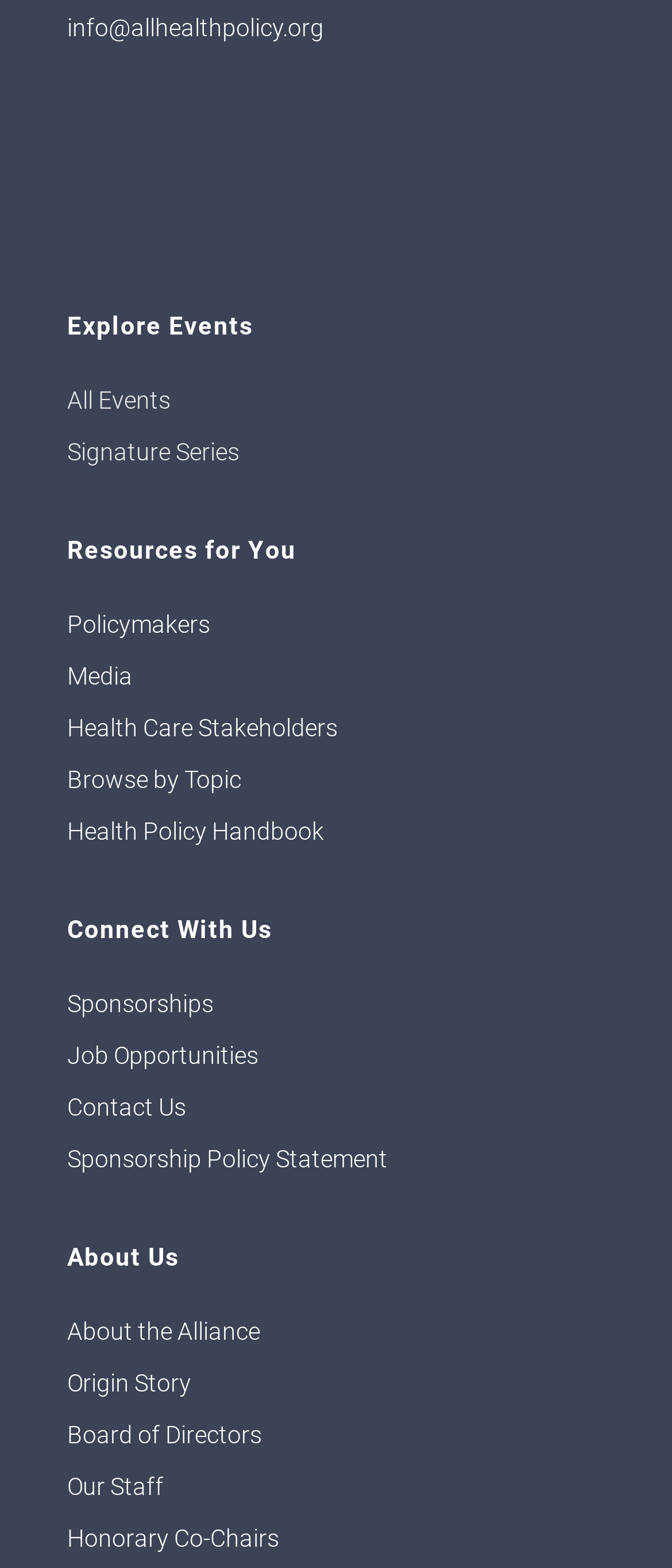Determine the bounding box coordinates for the clickable element required to fulfill the instruction: "View all events". Provide the coordinates as four float numbers between 0 and 1, i.e., [left, top, right, bottom].

[0.1, 0.247, 0.254, 0.271]